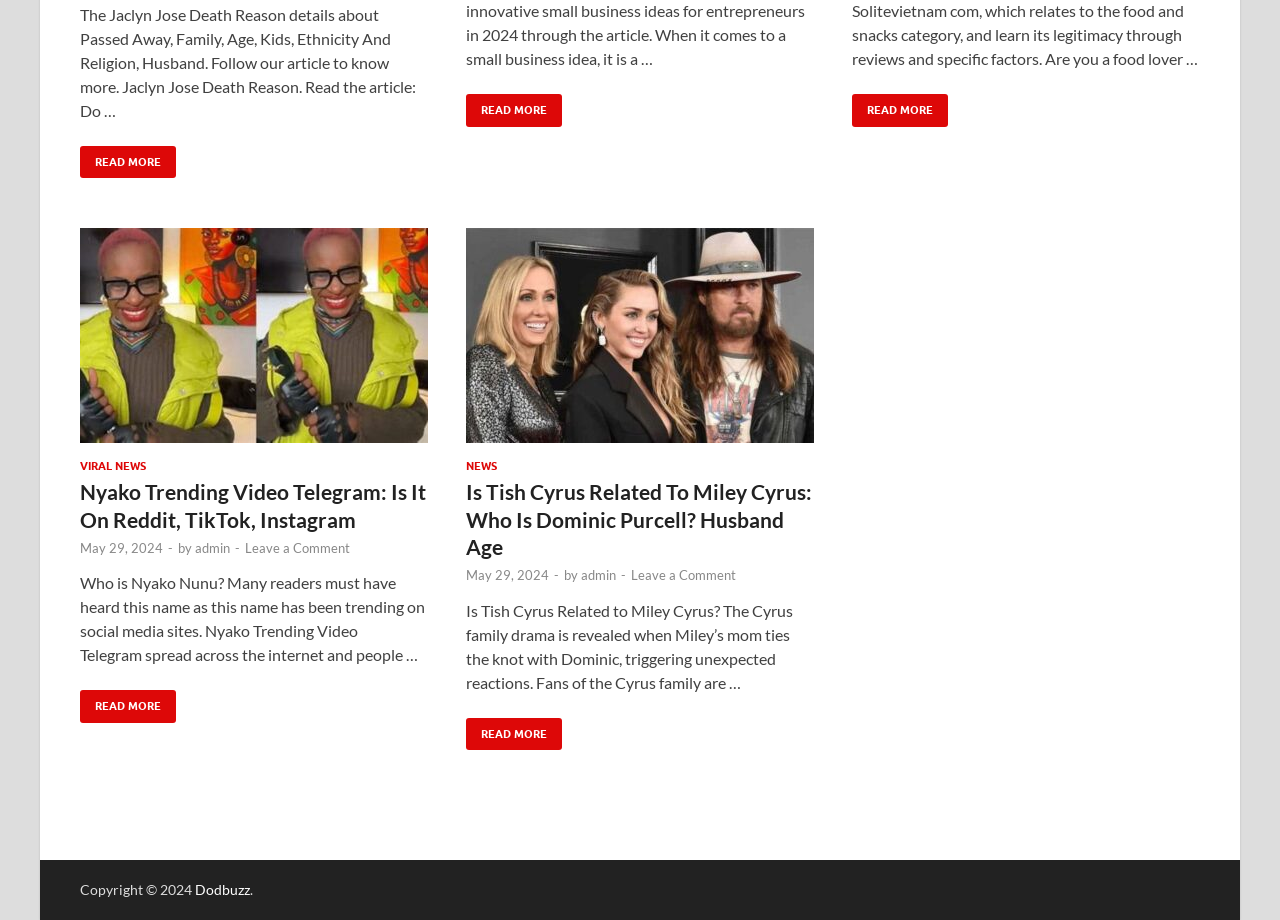Given the element description: "admin", predict the bounding box coordinates of this UI element. The coordinates must be four float numbers between 0 and 1, given as [left, top, right, bottom].

[0.152, 0.587, 0.18, 0.604]